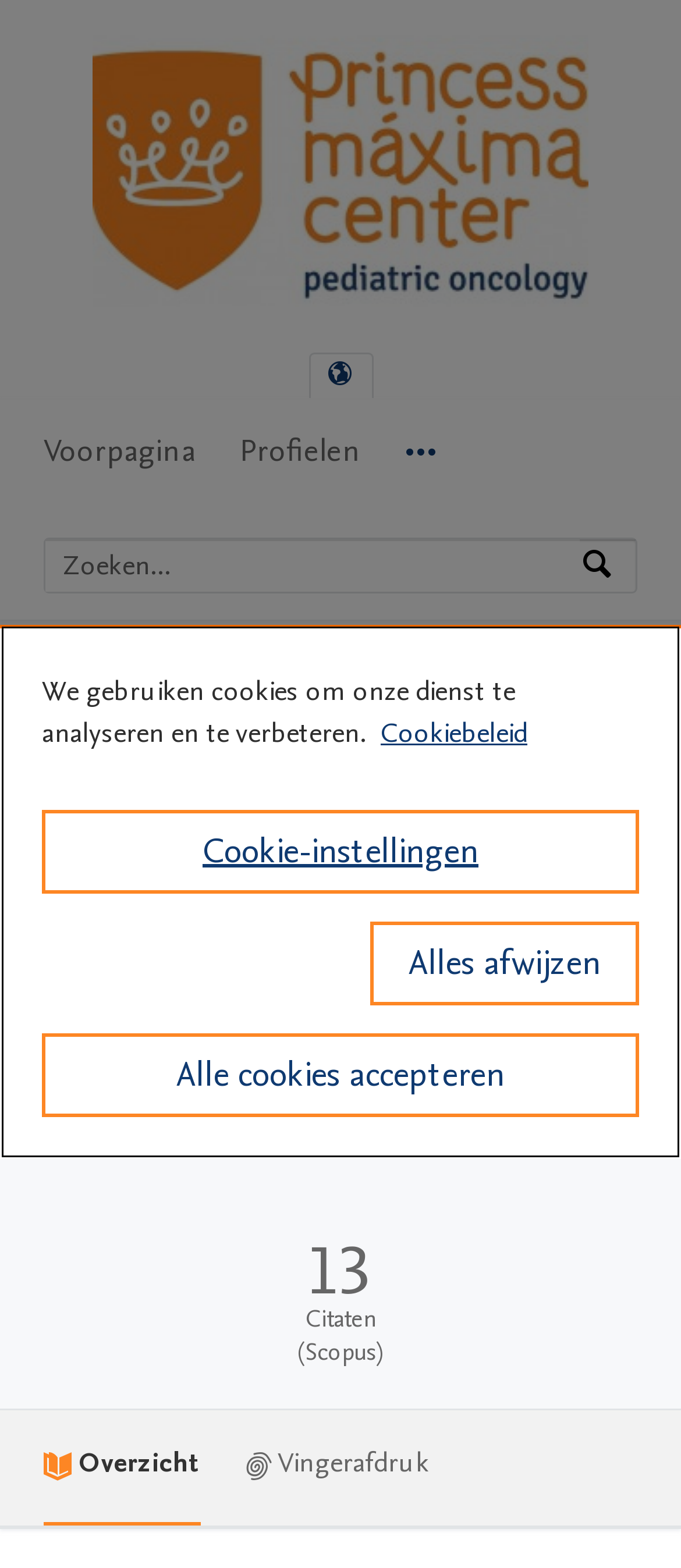Provide the bounding box coordinates of the section that needs to be clicked to accomplish the following instruction: "Search for expertise, name, or affiliation."

[0.067, 0.344, 0.851, 0.378]